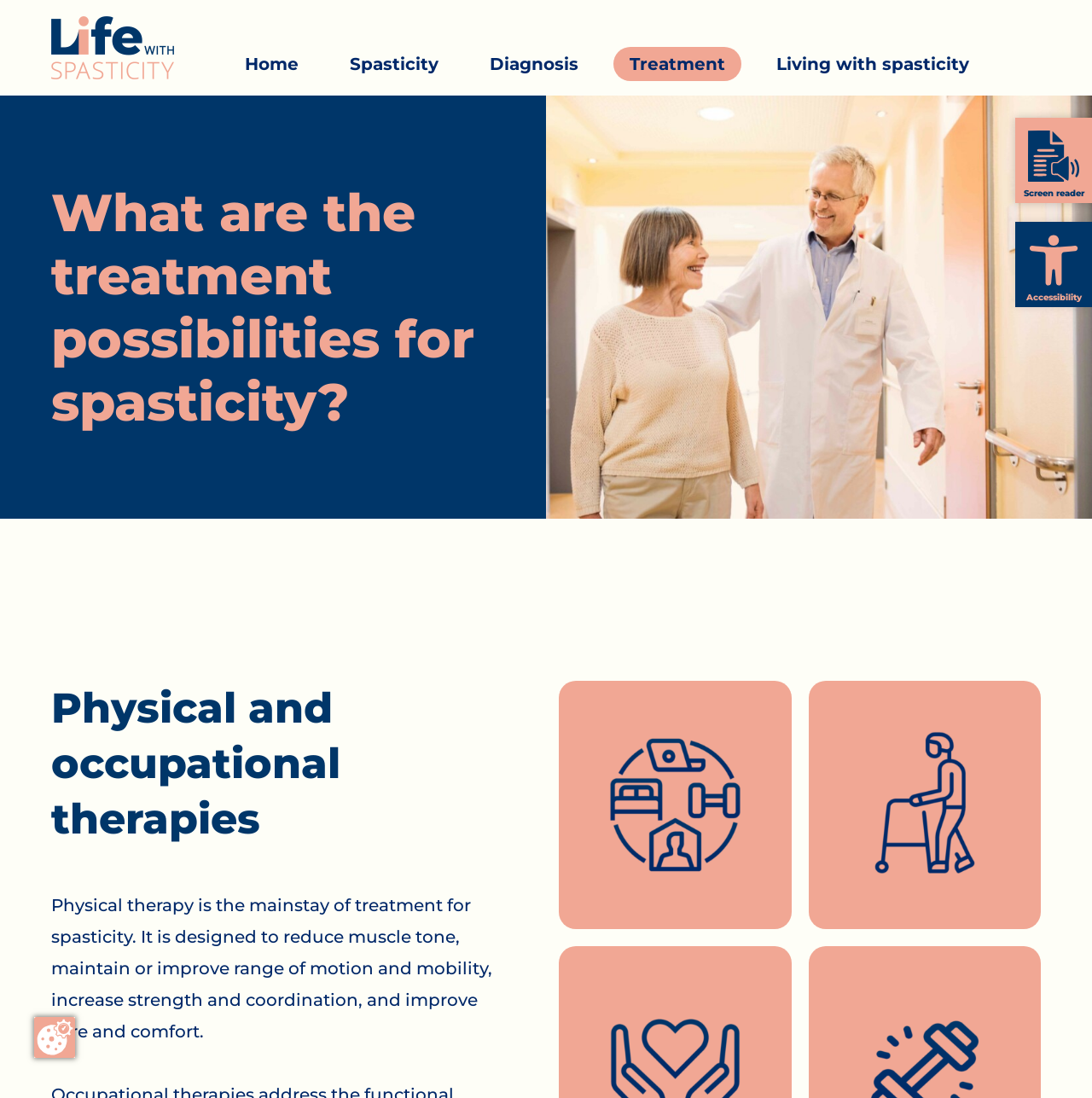Find the bounding box coordinates of the element to click in order to complete the given instruction: "Explore treatment options."

[0.562, 0.043, 0.679, 0.074]